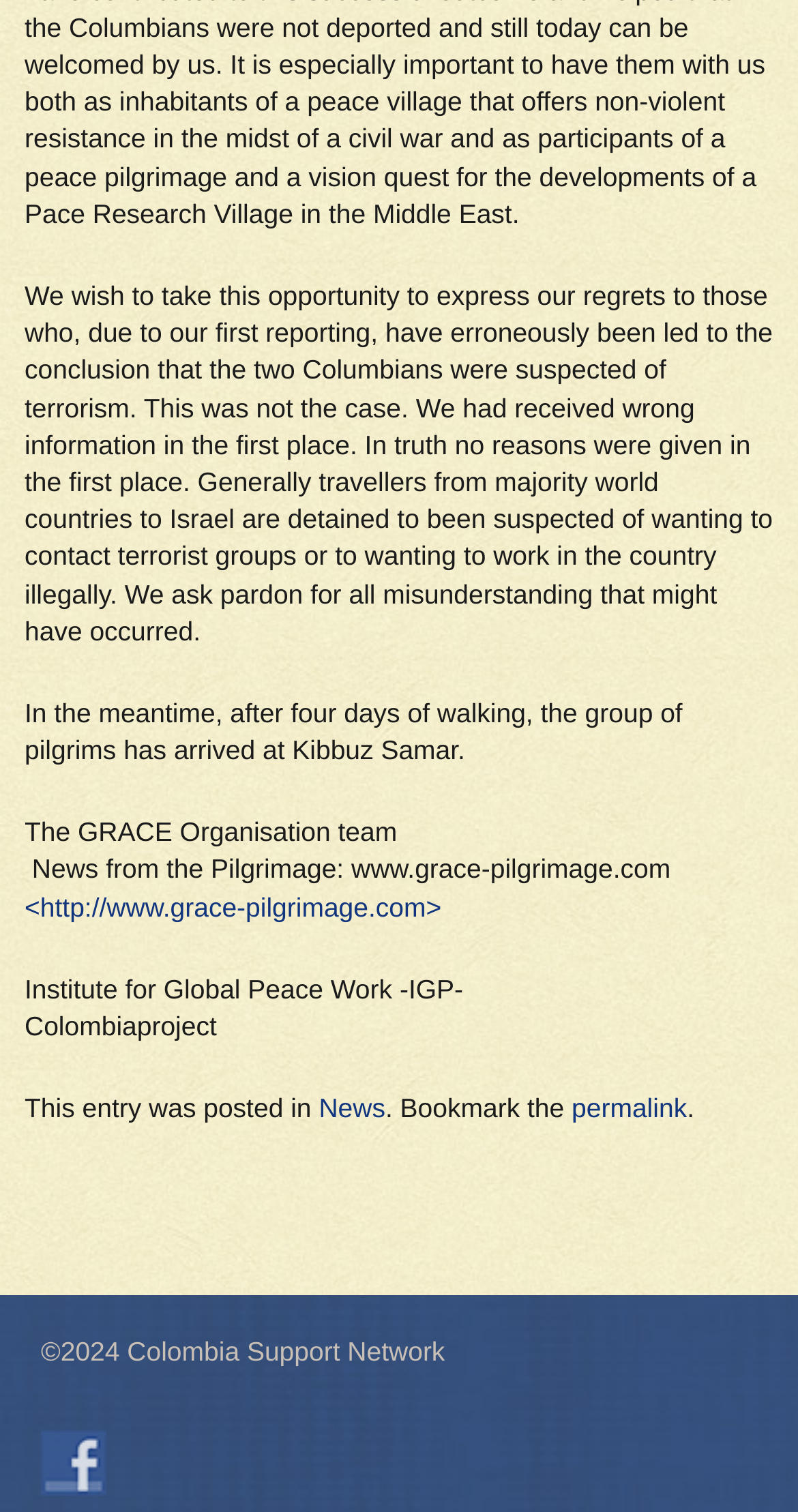What is the name of the website for news from the pilgrimage?
Use the information from the screenshot to give a comprehensive response to the question.

The website for news from the pilgrimage is www.grace-pilgrimage.com, as mentioned in the text.